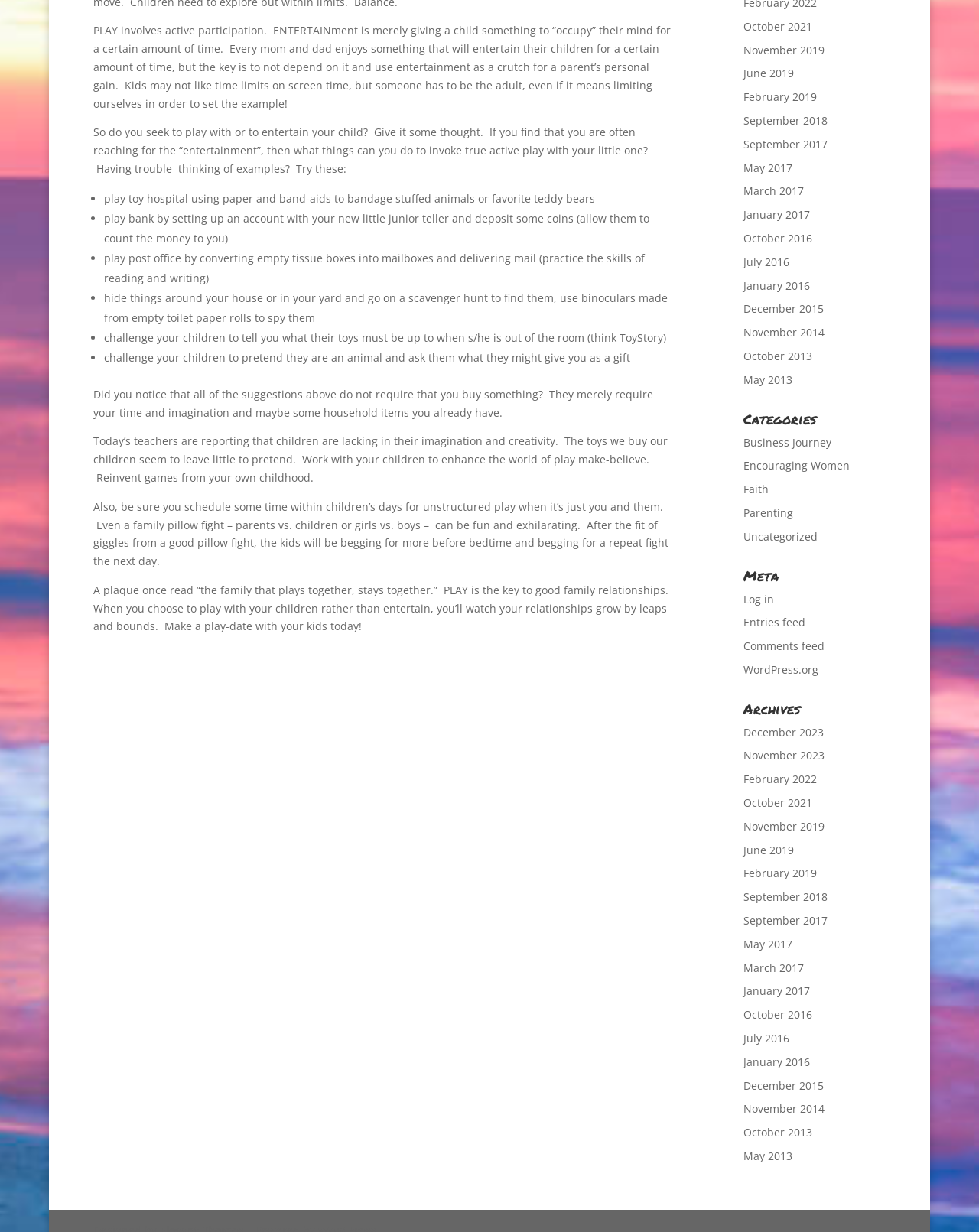From the given element description: "November 2014", find the bounding box for the UI element. Provide the coordinates as four float numbers between 0 and 1, in the order [left, top, right, bottom].

[0.759, 0.894, 0.842, 0.906]